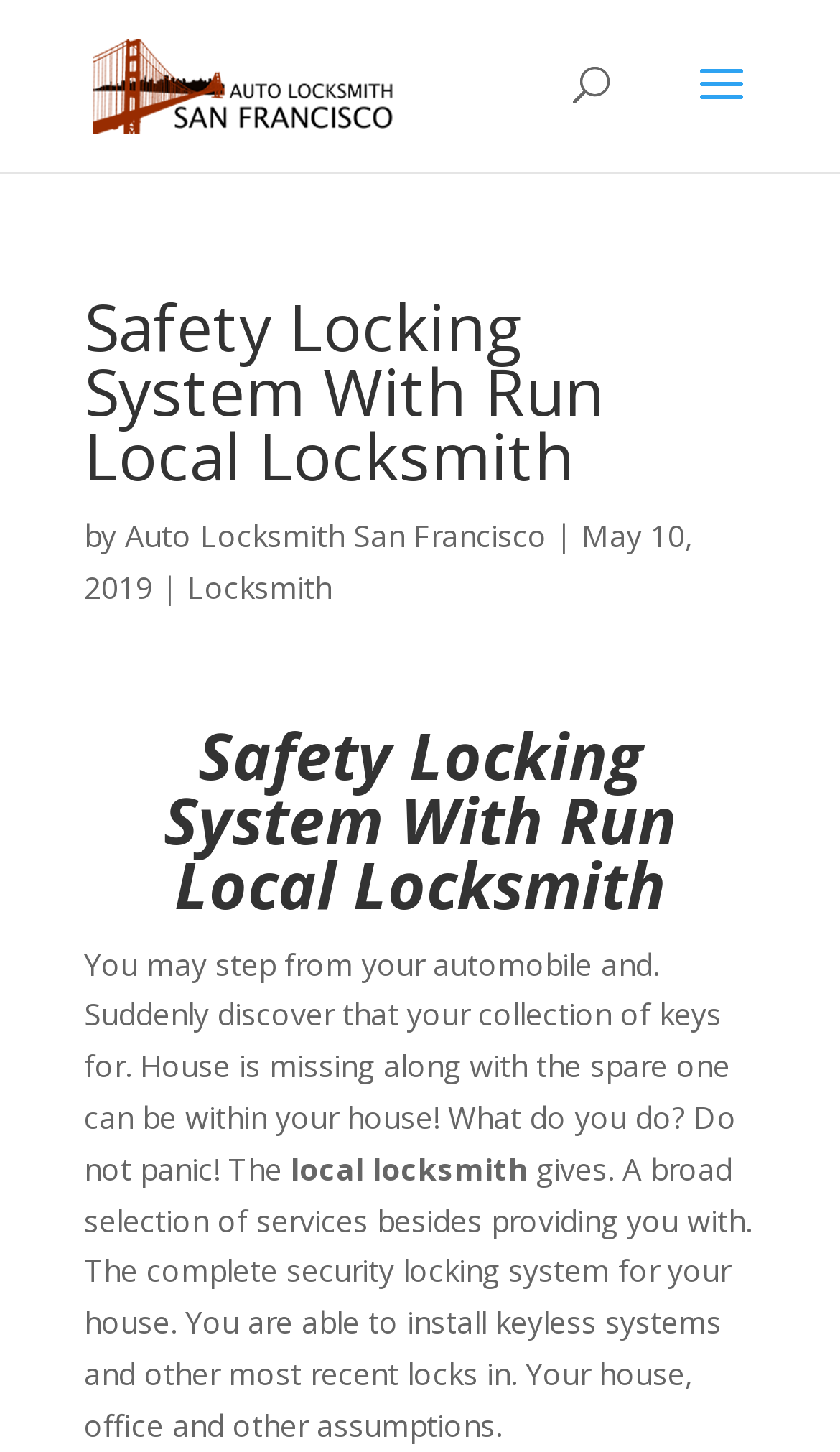Locate and extract the text of the main heading on the webpage.

Safety Locking System With Run Local Locksmith